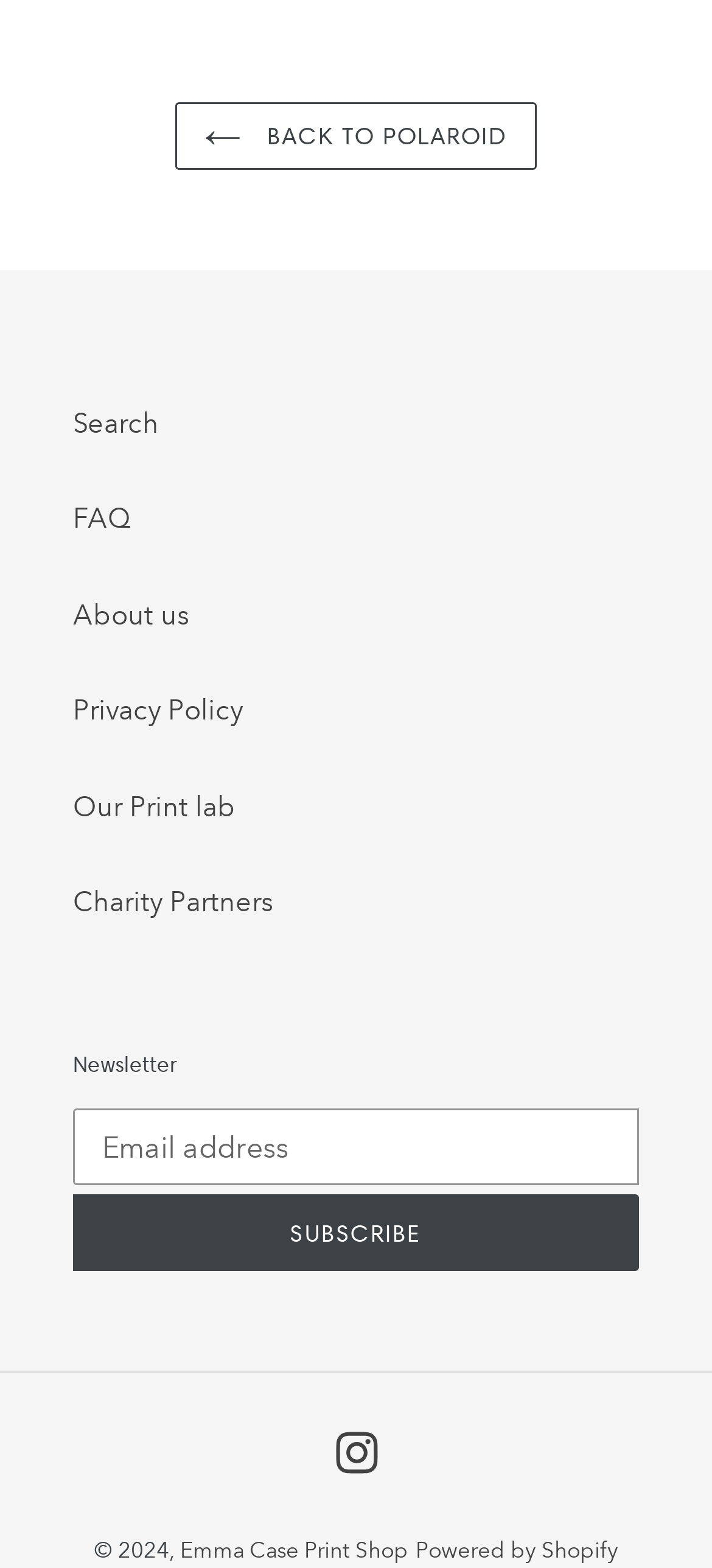Please locate the bounding box coordinates of the element that should be clicked to complete the given instruction: "visit Emma Case Print Shop".

[0.253, 0.98, 0.573, 0.998]